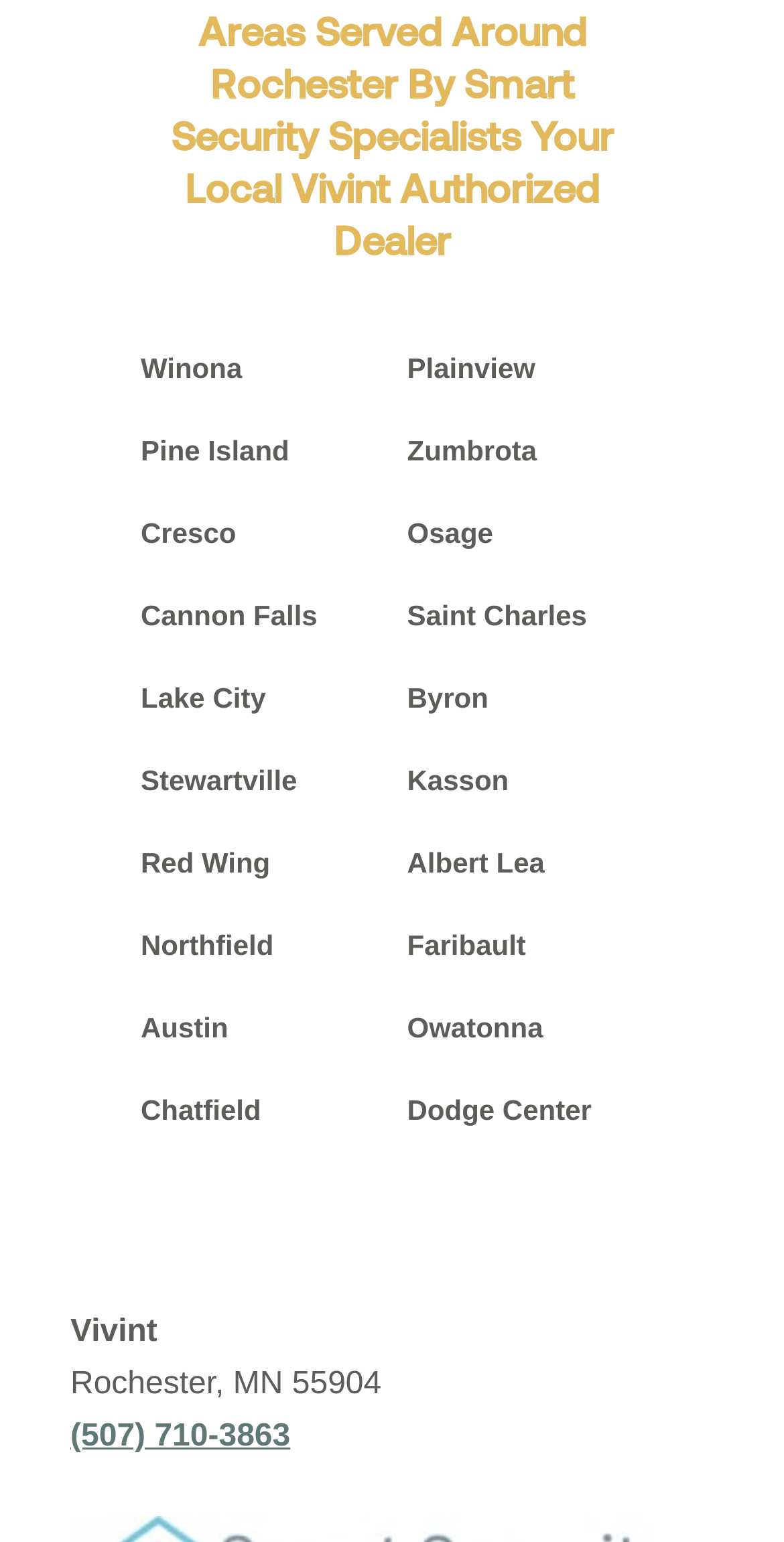What is the state where Vivint is located? From the image, respond with a single word or brief phrase.

MN